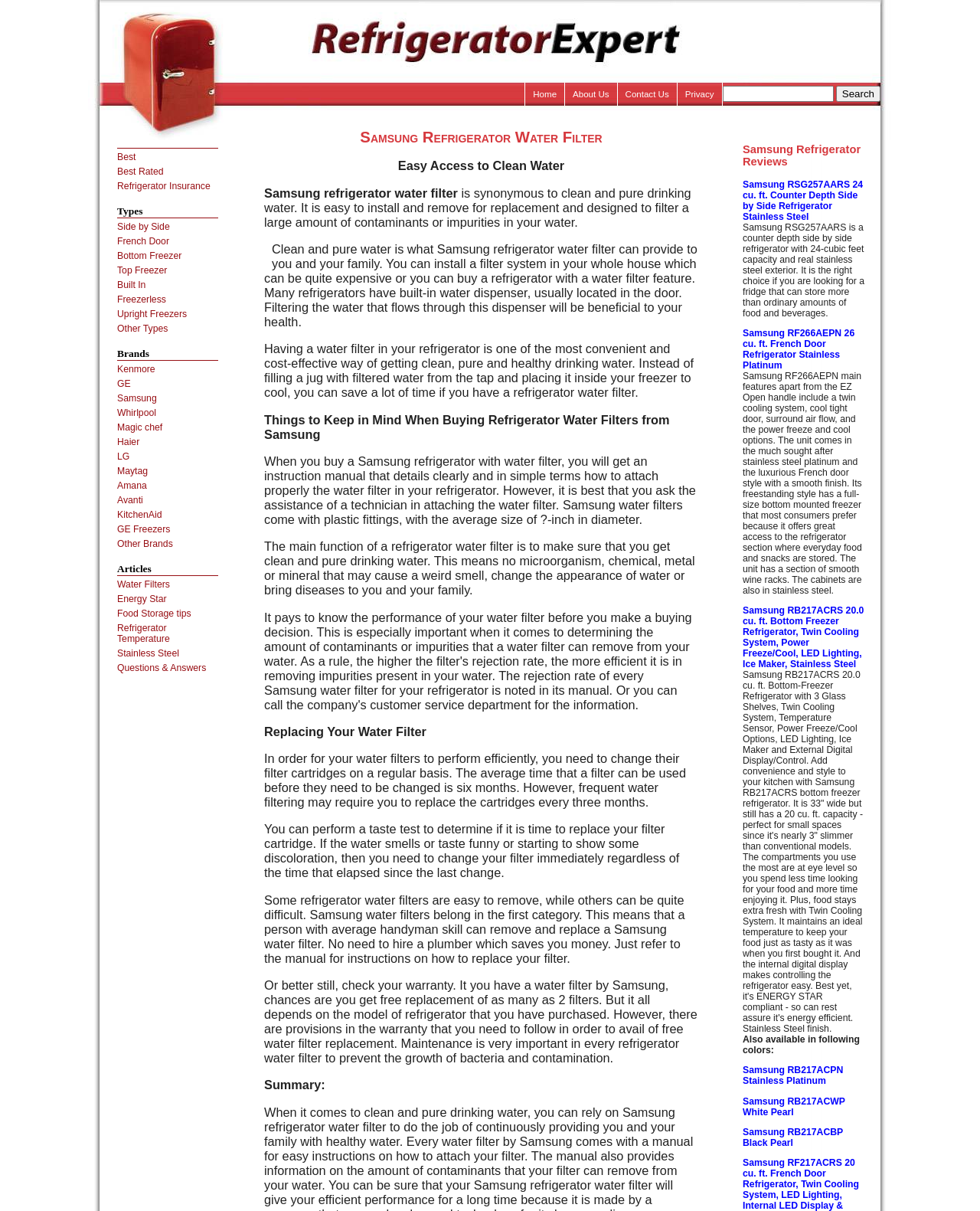Please identify the bounding box coordinates of the element I need to click to follow this instruction: "Read about 'Best Rated' refrigerators".

[0.12, 0.137, 0.222, 0.146]